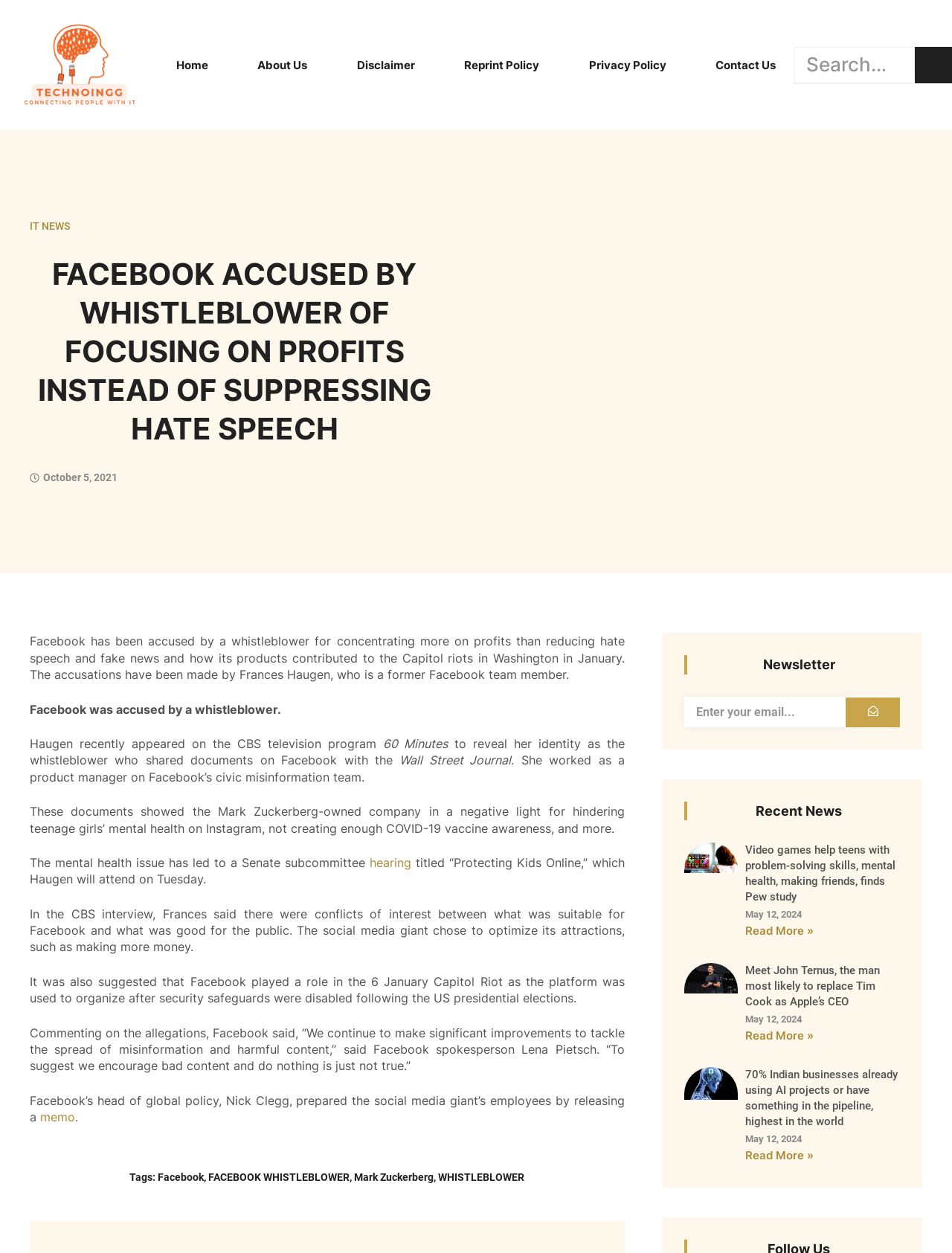What is the topic of the Senate subcommittee hearing?
Look at the screenshot and give a one-word or phrase answer.

Protecting Kids Online